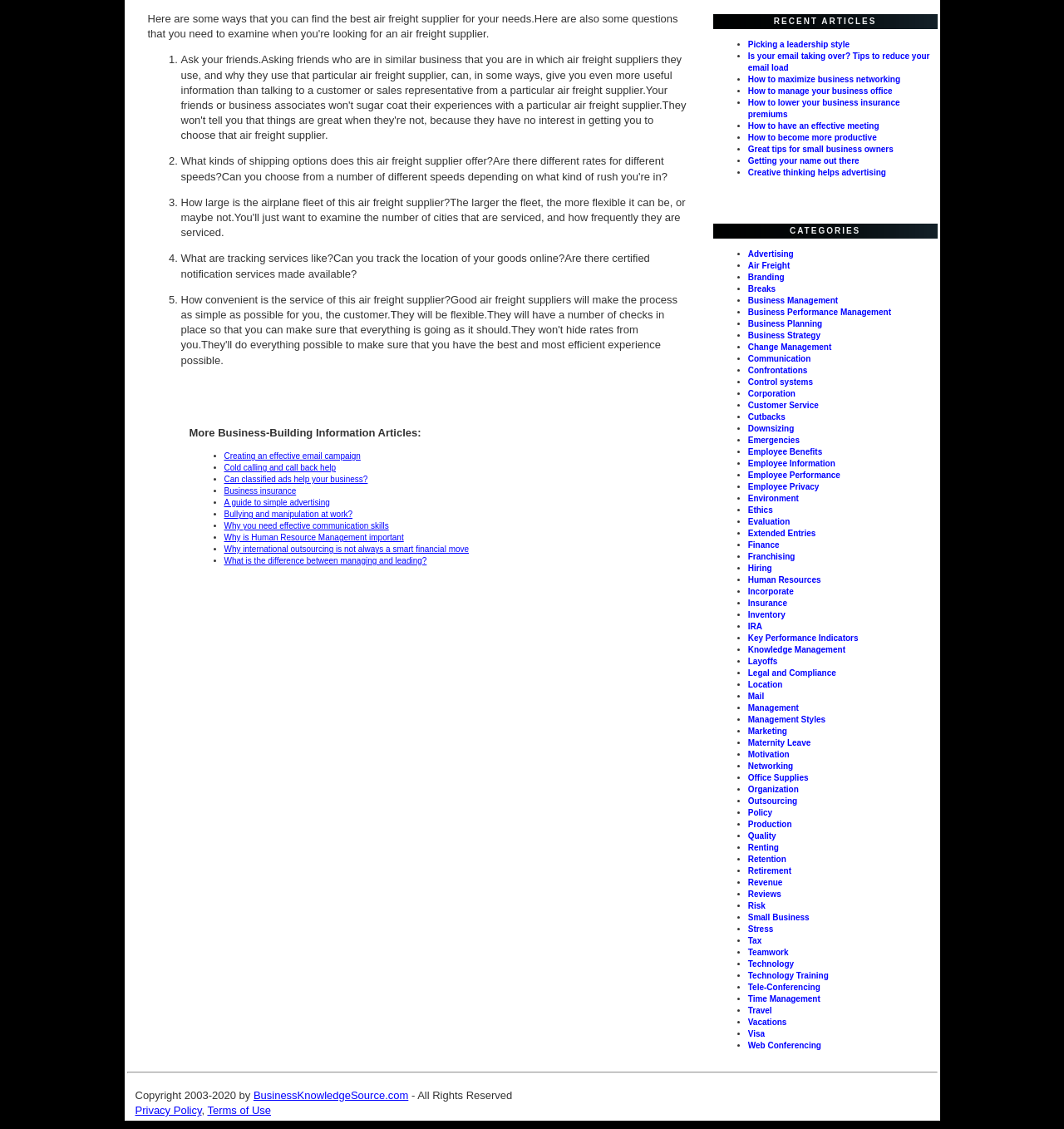Determine the bounding box coordinates of the clickable element to complete this instruction: "Explore 'CATEGORIES'". Provide the coordinates in the format of four float numbers between 0 and 1, [left, top, right, bottom].

[0.742, 0.2, 0.809, 0.208]